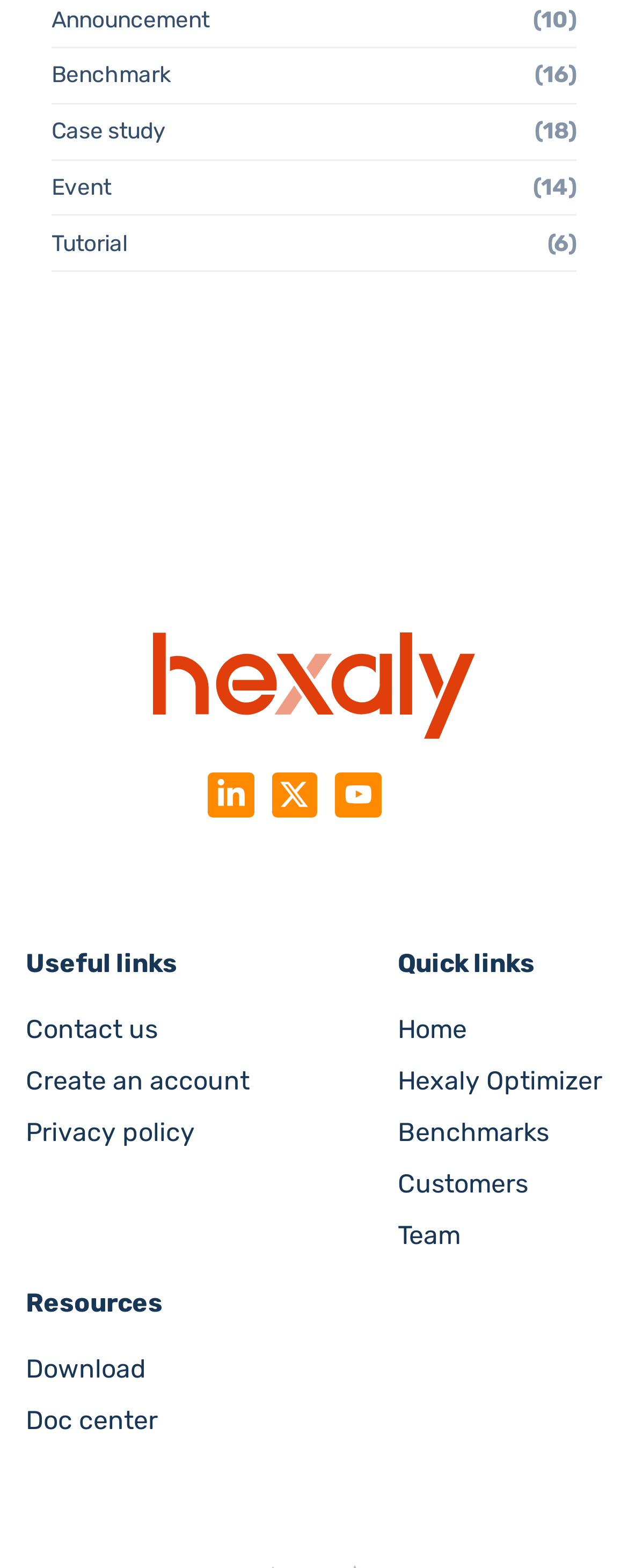Determine the bounding box coordinates of the UI element described below. Use the format (top-left x, top-left y, bottom-right x, bottom-right y) with floating point numbers between 0 and 1: Resources

[0.041, 0.821, 0.259, 0.84]